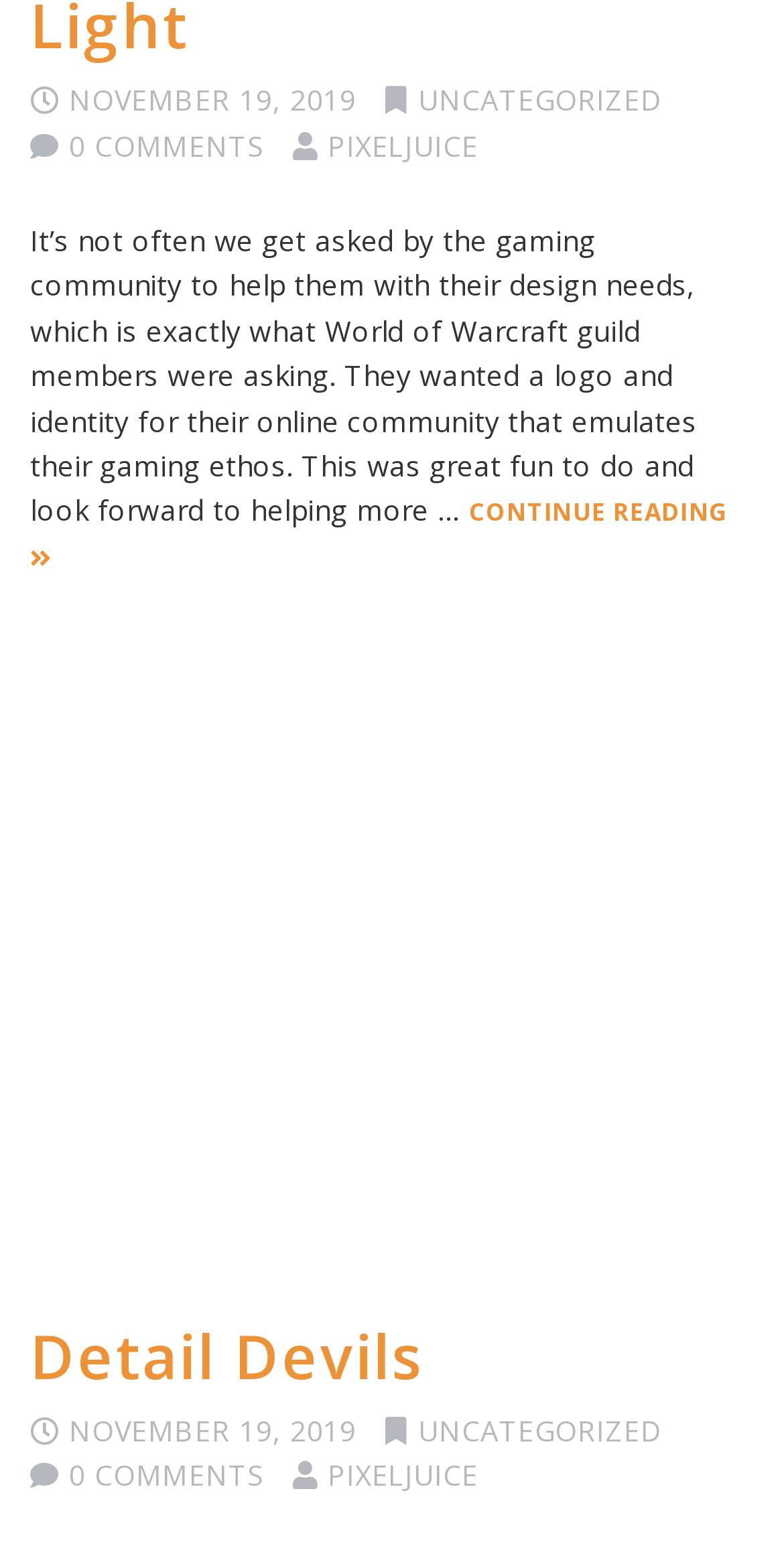Using the description: "Uncategorized", determine the UI element's bounding box coordinates. Ensure the coordinates are in the format of four float numbers between 0 and 1, i.e., [left, top, right, bottom].

[0.533, 0.052, 0.846, 0.077]